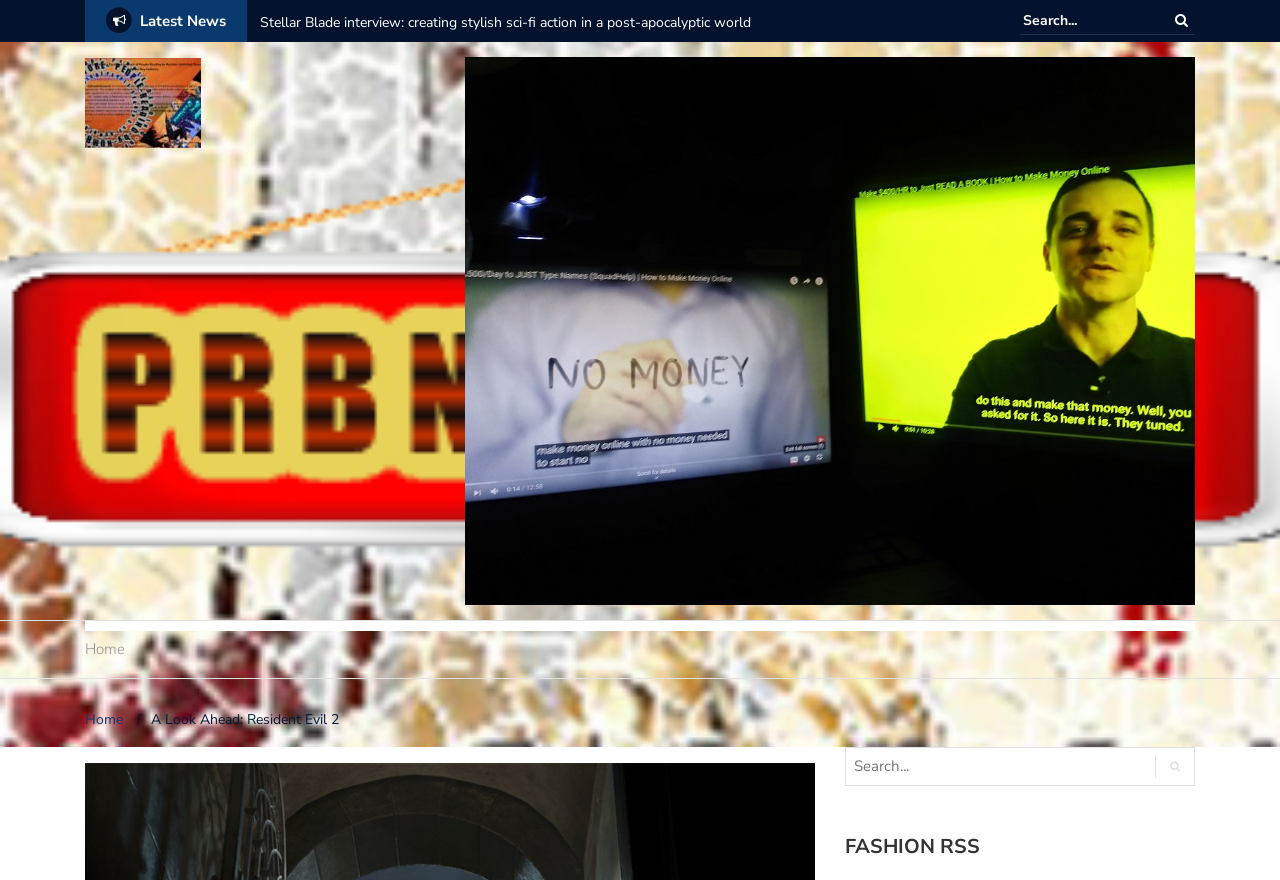Provide the bounding box coordinates of the section that needs to be clicked to accomplish the following instruction: "Visit the home page."

[0.066, 0.722, 0.098, 0.763]